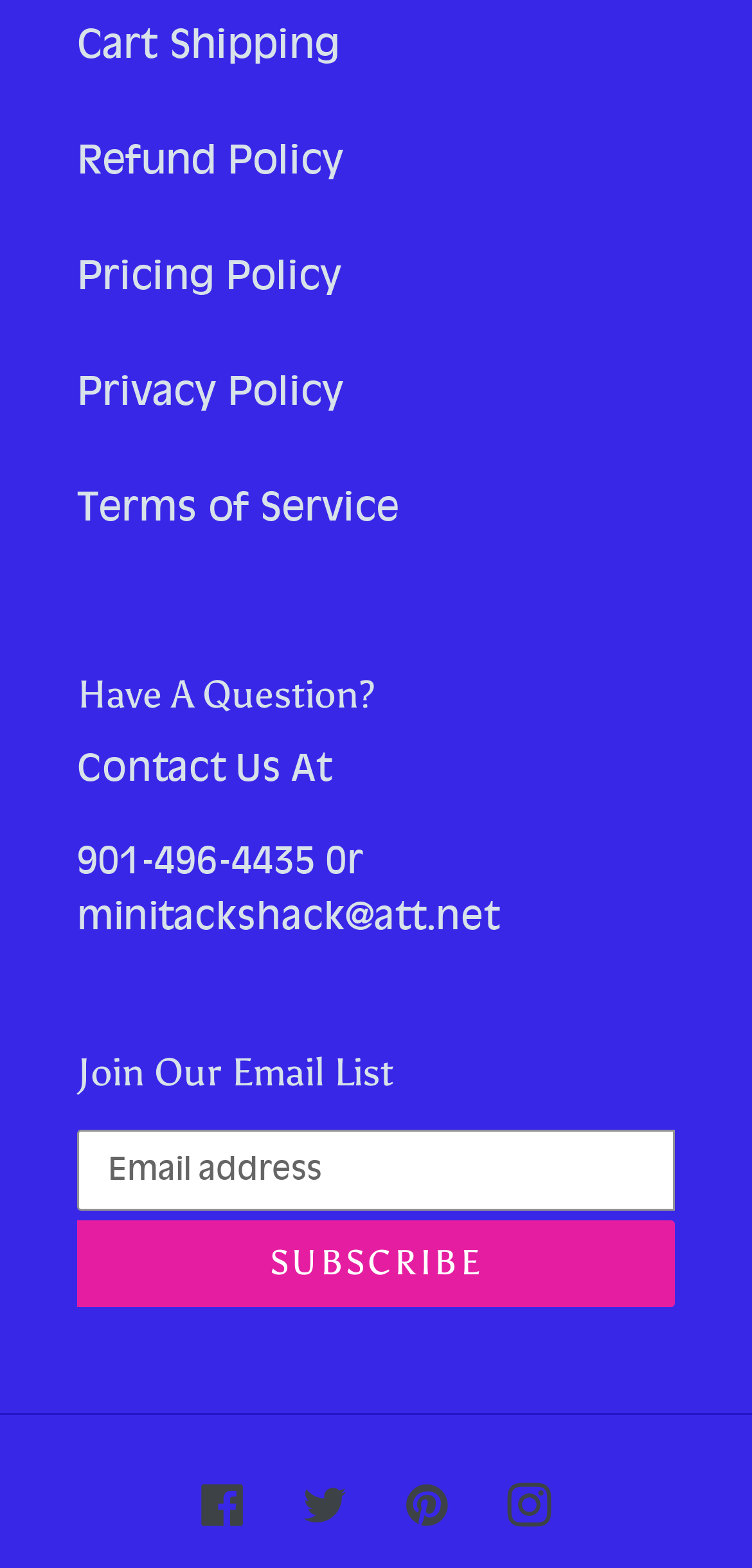Please find the bounding box coordinates for the clickable element needed to perform this instruction: "Contact us".

[0.103, 0.475, 0.454, 0.505]